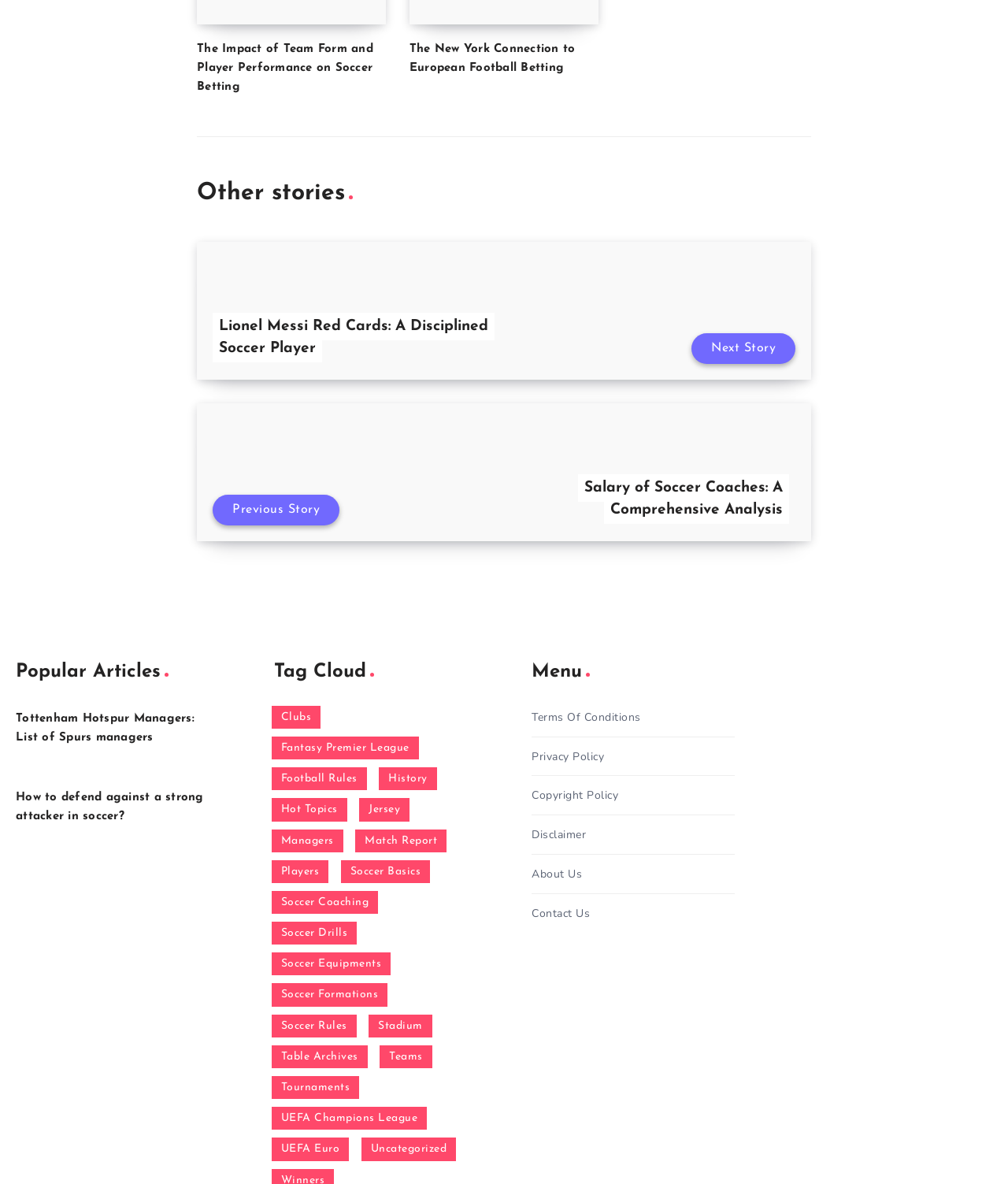Bounding box coordinates are specified in the format (top-left x, top-left y, bottom-right x, bottom-right y). All values are floating point numbers bounded between 0 and 1. Please provide the bounding box coordinate of the region this sentence describes: Clubs

[0.269, 0.596, 0.318, 0.615]